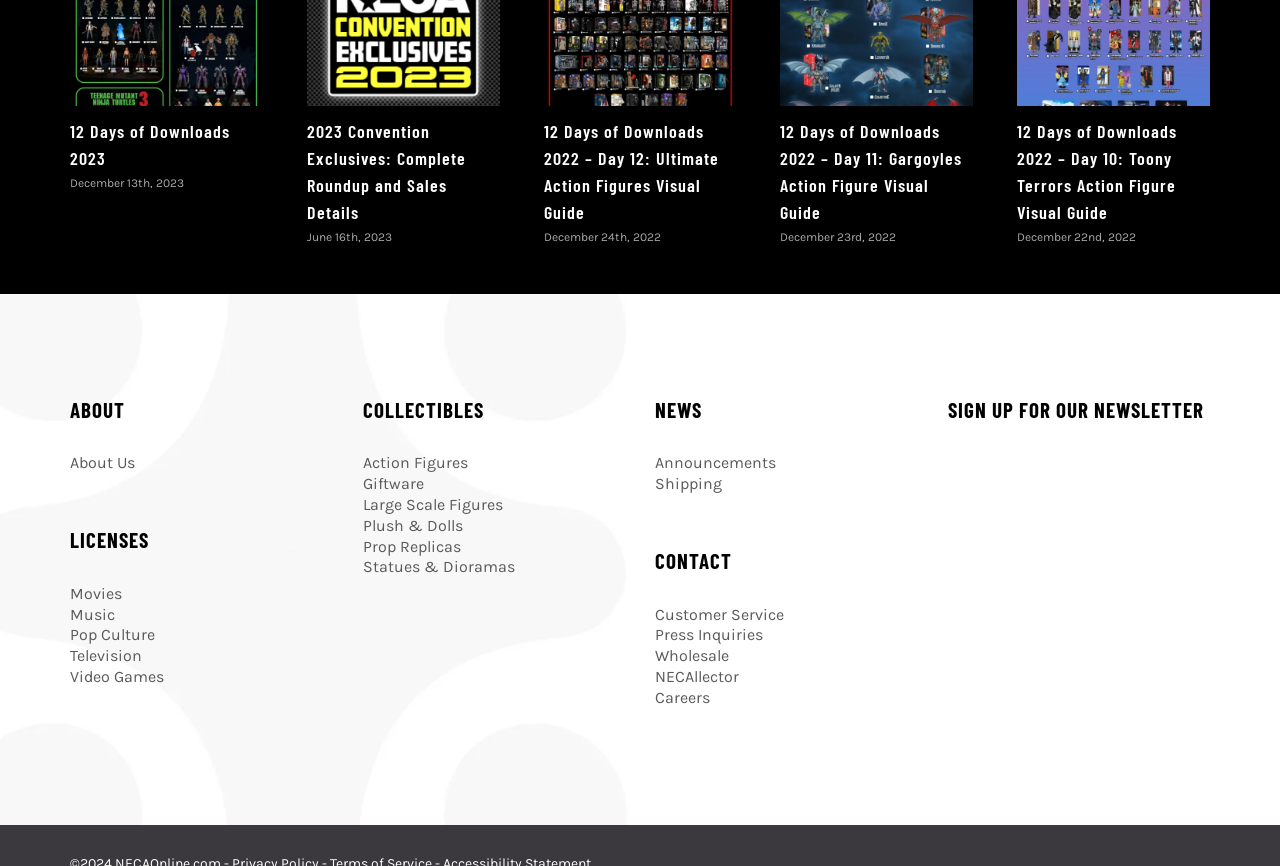Identify the bounding box of the HTML element described as: "Plush & Dolls".

[0.283, 0.596, 0.361, 0.618]